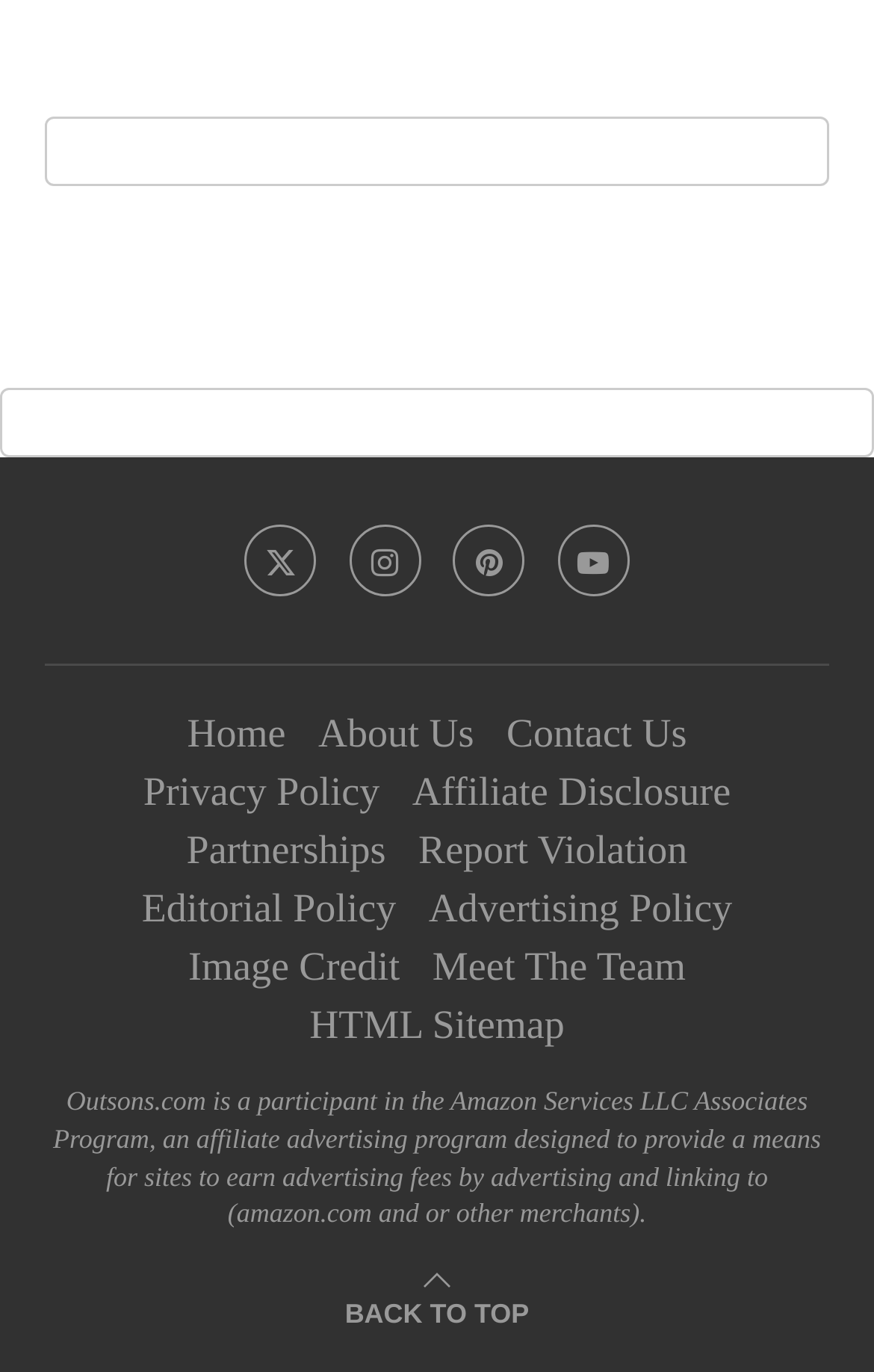Highlight the bounding box coordinates of the element that should be clicked to carry out the following instruction: "Read Affiliate Disclosure". The coordinates must be given as four float numbers ranging from 0 to 1, i.e., [left, top, right, bottom].

[0.472, 0.56, 0.836, 0.593]